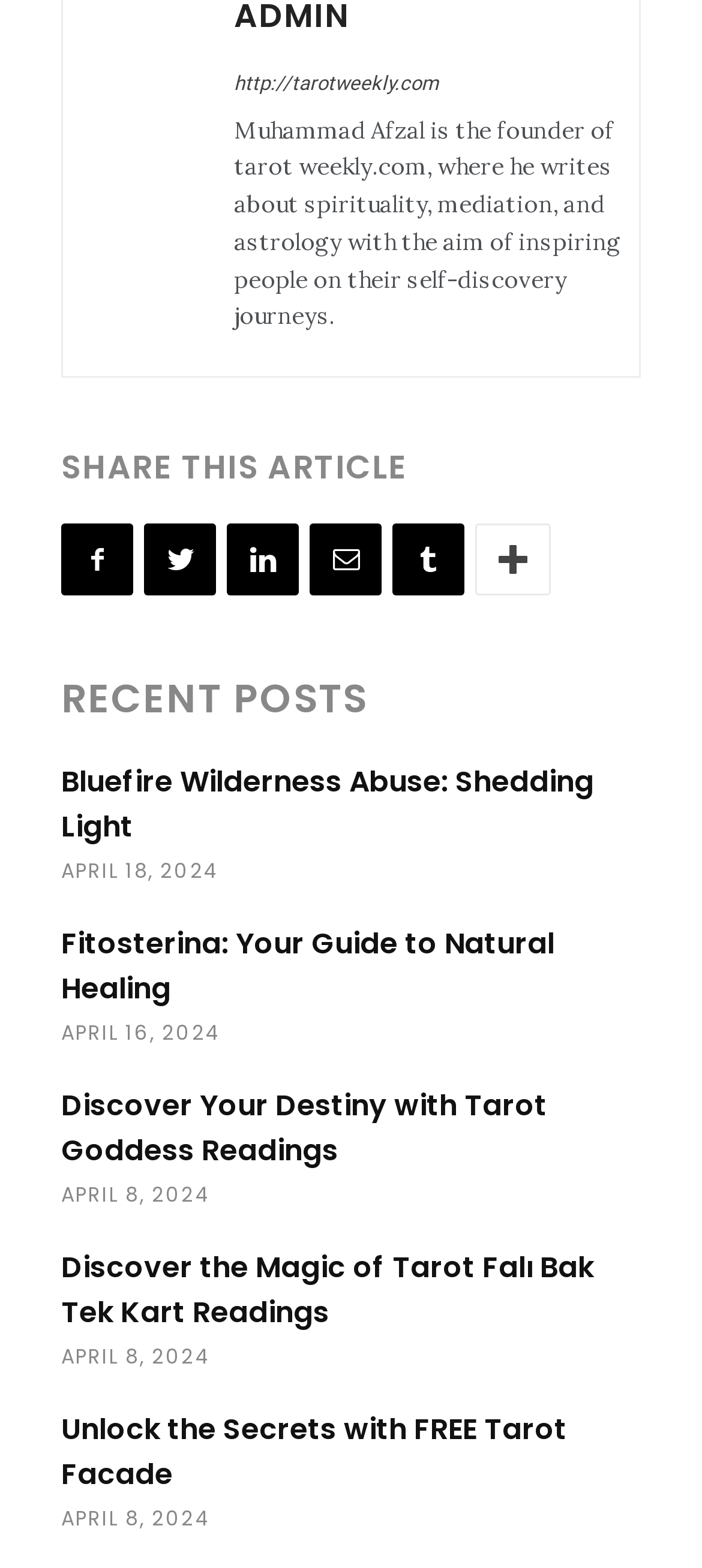What is the date of the second recent post?
Please give a detailed and thorough answer to the question, covering all relevant points.

The date of the second recent post is mentioned in the static text element with the description 'APRIL 16, 2024', which is located under the heading element with the description 'Fitosterina: Your Guide to Natural Healing'.